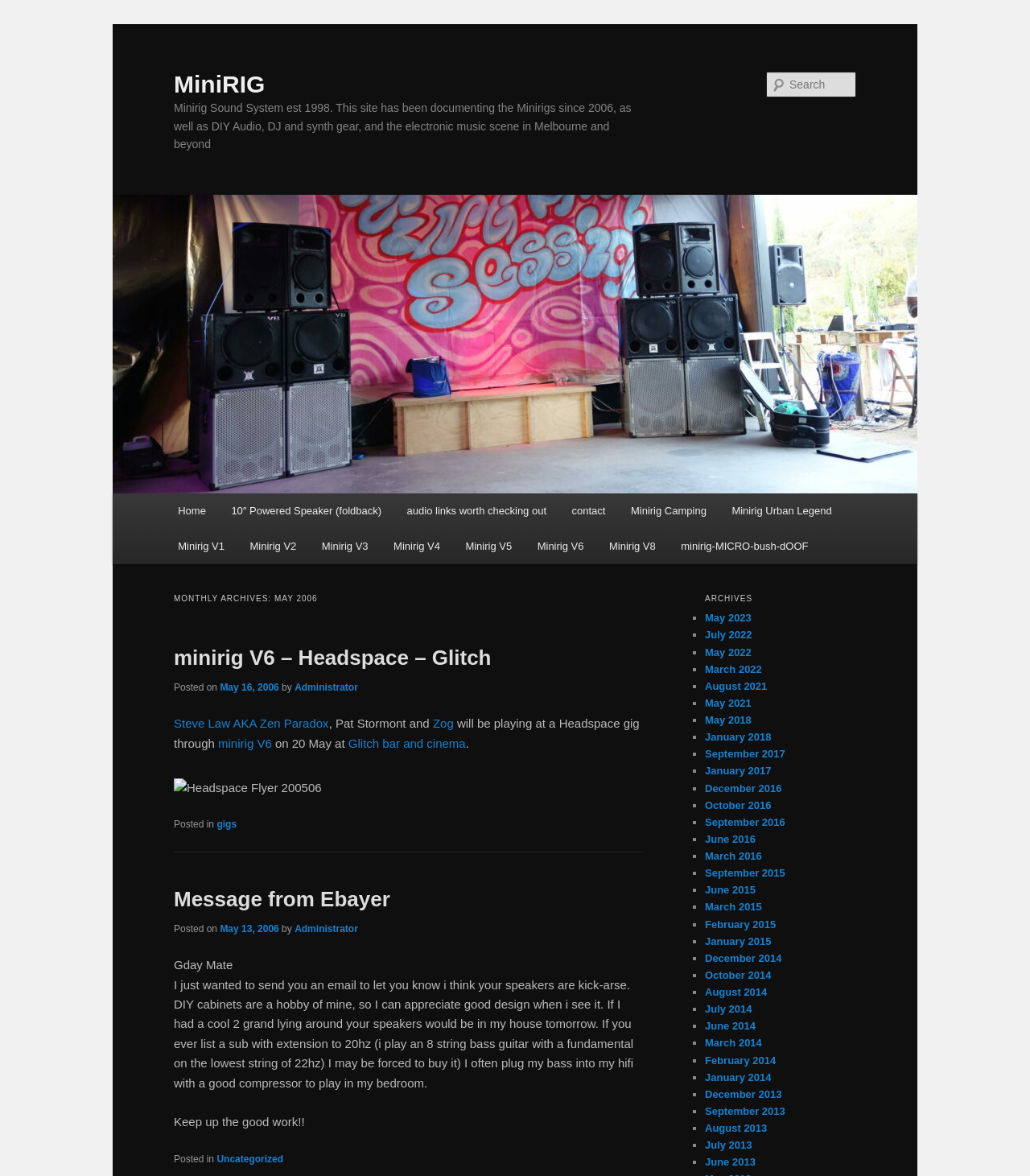Locate the bounding box coordinates of the clickable region to complete the following instruction: "Check out the message from Ebayer."

[0.169, 0.741, 0.625, 0.784]